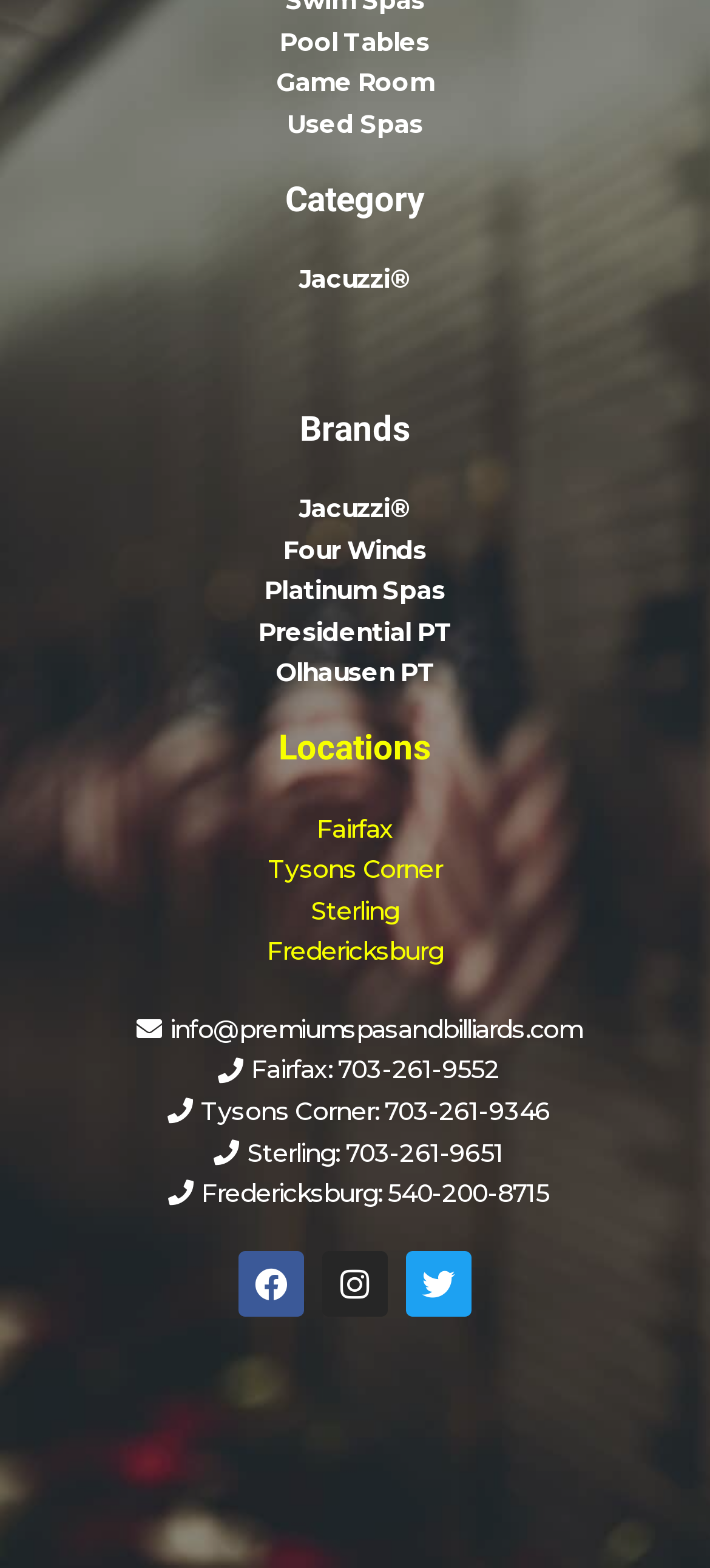What social media platforms are listed?
Examine the screenshot and reply with a single word or phrase.

Facebook, Instagram, Twitter